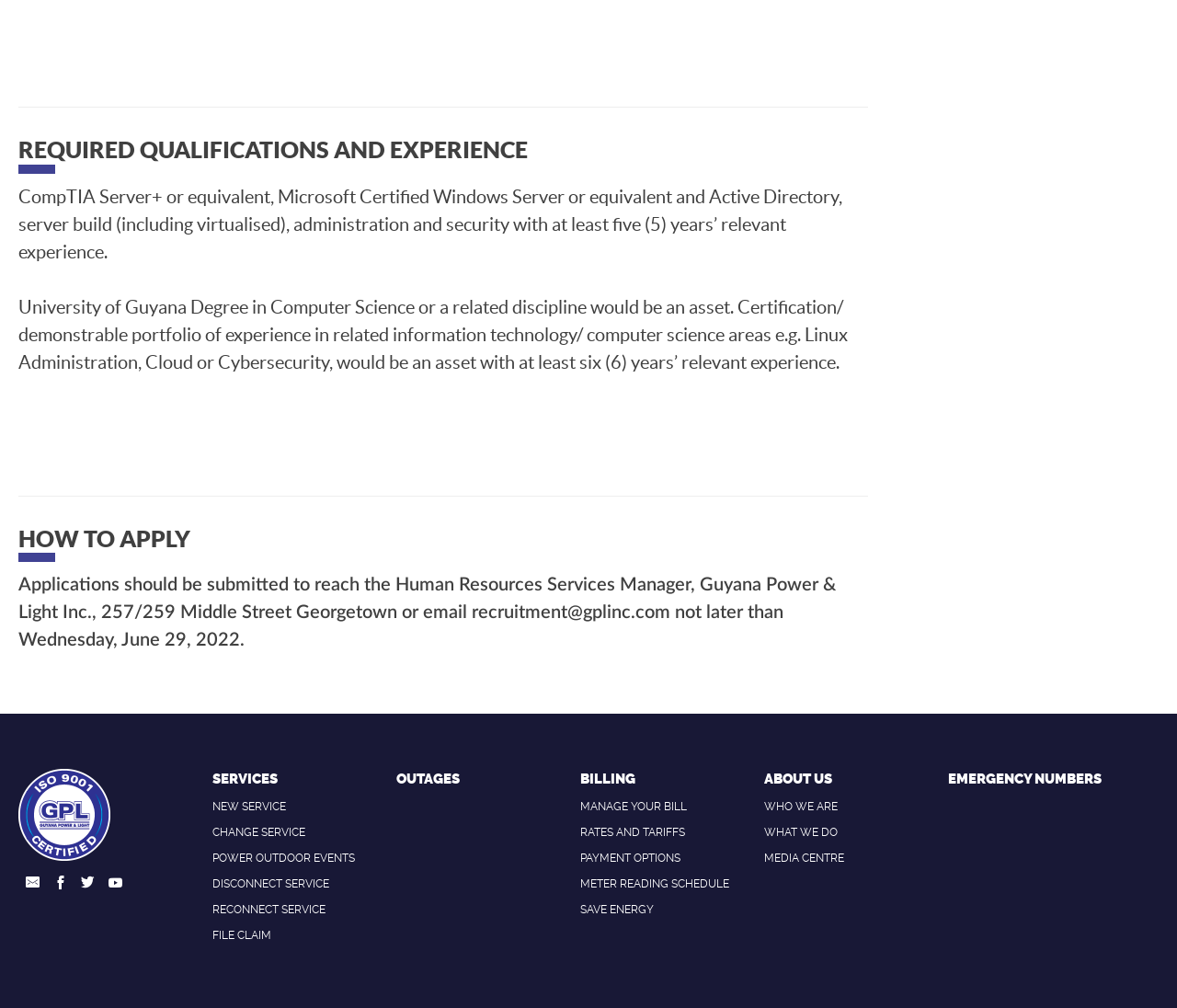What is the name of the company? Using the information from the screenshot, answer with a single word or phrase.

Guyana Power and Light Incorporated